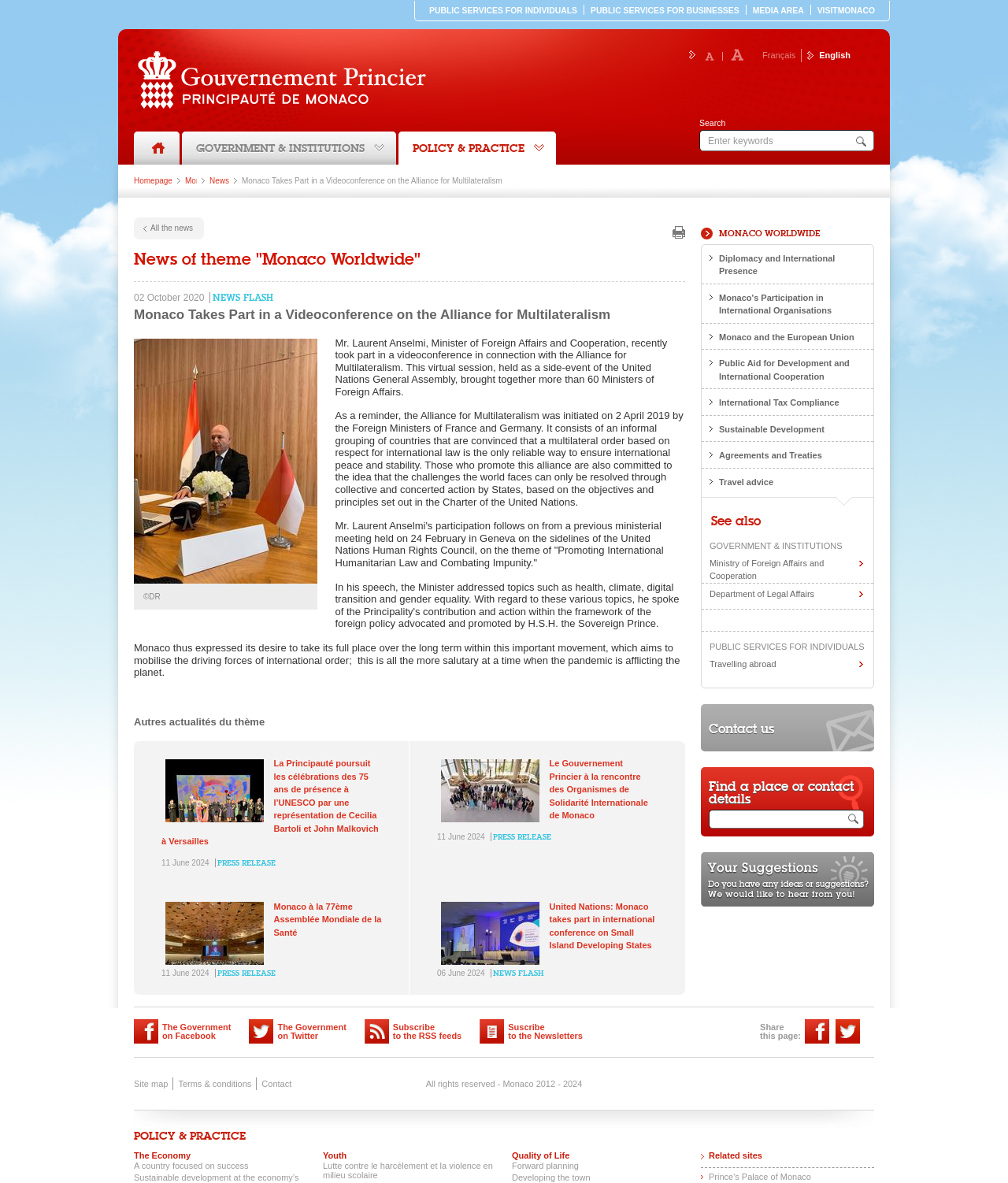How many search boxes are there on the webpage?
Look at the image and respond with a one-word or short-phrase answer.

1